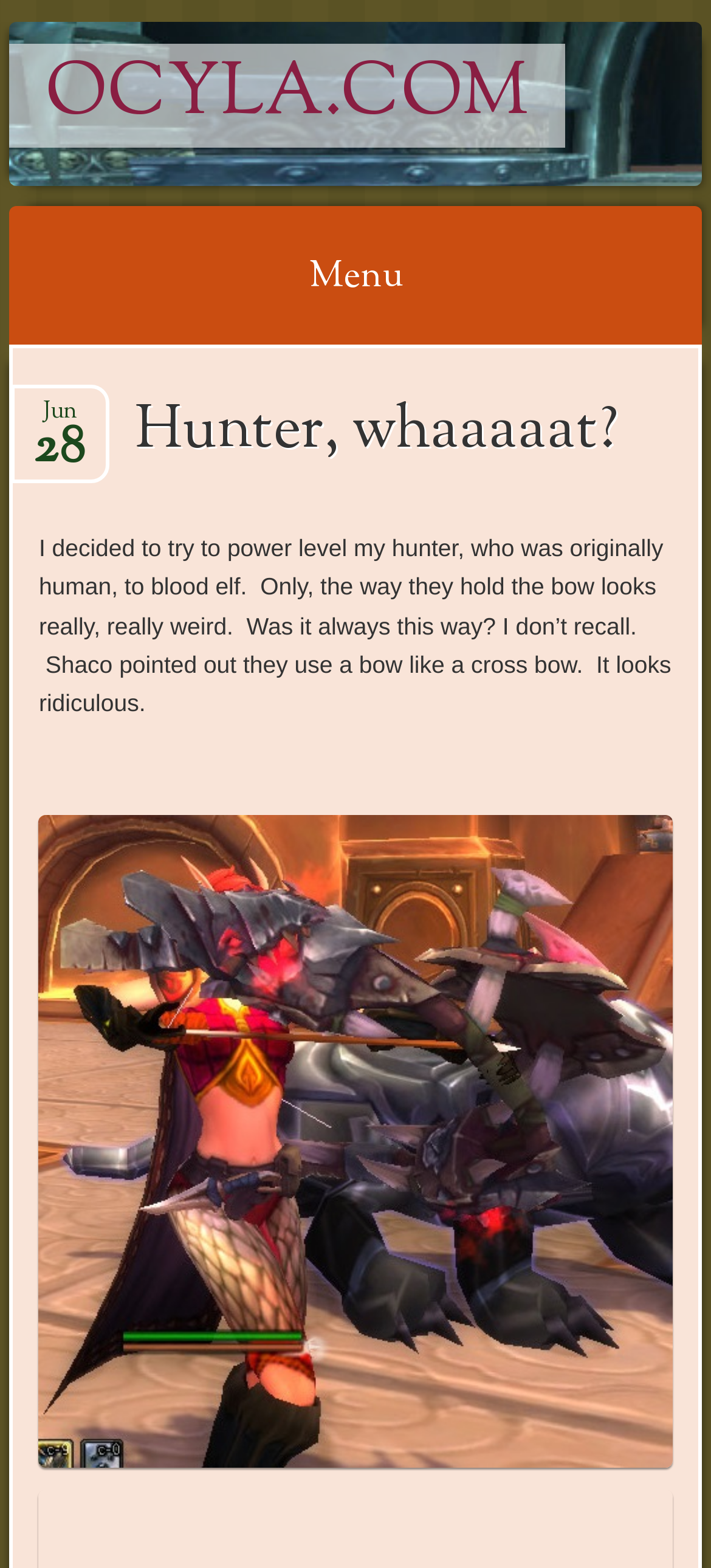Produce a meticulous description of the webpage.

The webpage appears to be a blog post or article with a title "Hunter, whaaaaat?" and a subtitle or tagline "ocyla.com". At the top left of the page, there is a link to "ocyla.com" and a heading with the same text, "OCYLA.COM". Below this, there is a heading that says "Menu".

The main content of the page is a blog post or article with a heading "Hunter, whaaaaat?" positioned at the top center of the page. The article discusses the author's experience with power leveling their hunter character in a game, specifically the way they hold a bow, which the author finds unusual. The text is followed by a link to "Jun 28", which may be a date or a category.

At the bottom center of the page, there is a link with no text, possibly a "read more" or "continue" link. The page also has a "Skip to content" link at the top right, which suggests that there may be additional content or navigation options on the page.